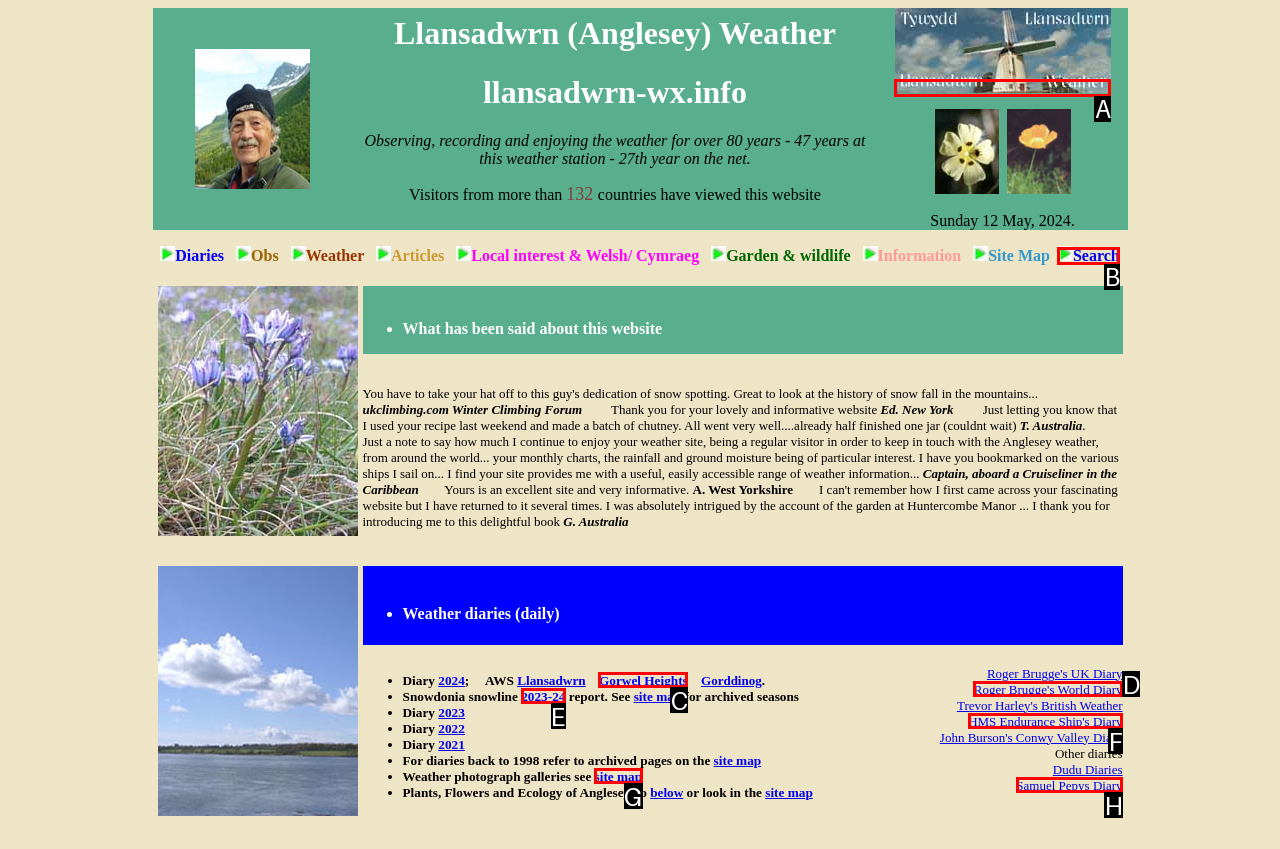Based on the description: Roger Brugge's World Diary
Select the letter of the corresponding UI element from the choices provided.

D